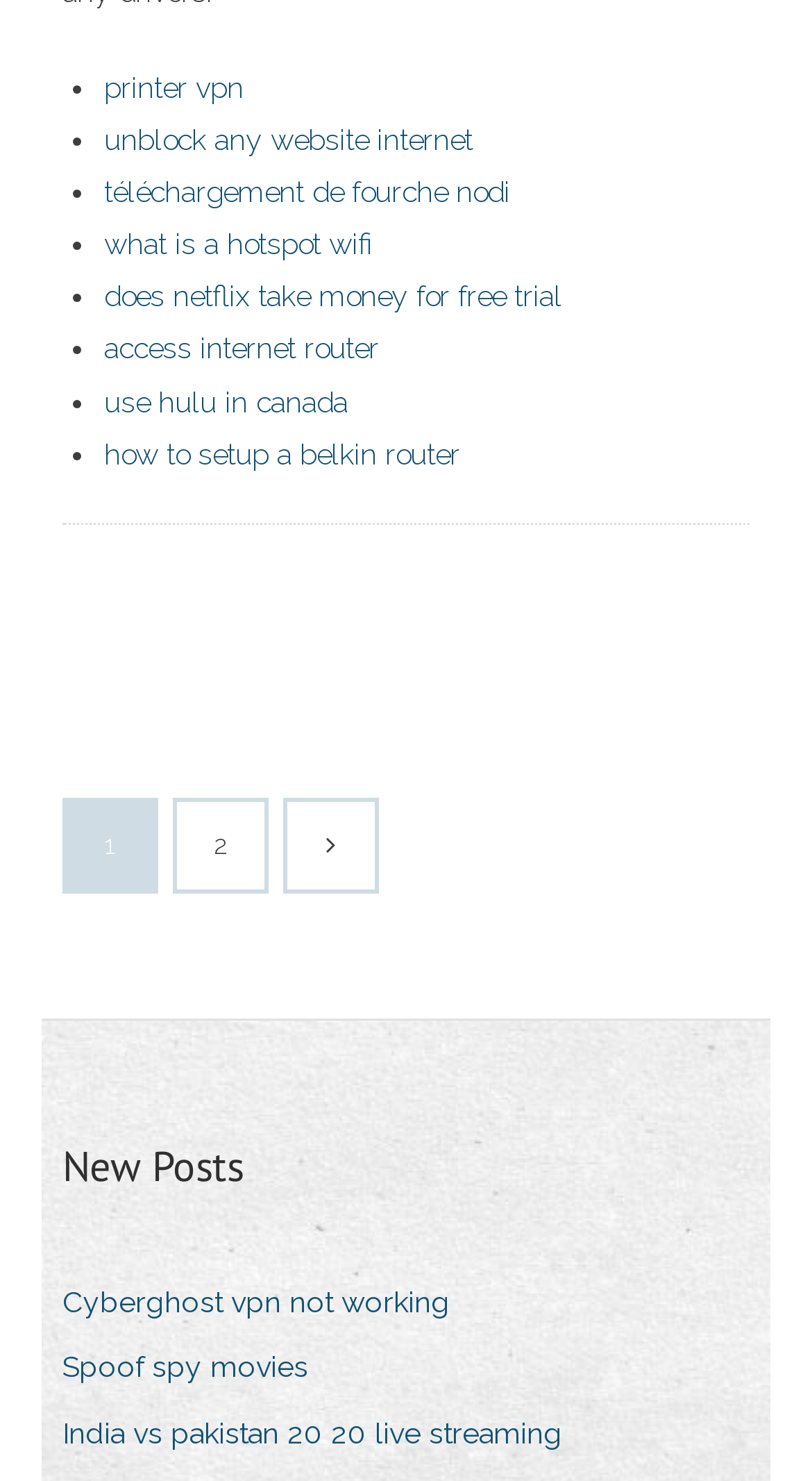Please provide a comprehensive response to the question based on the details in the image: What is the title of the section below the list?

I looked at the section below the list of links and found a heading that says 'New Posts'. This section appears to contain new posts or articles.